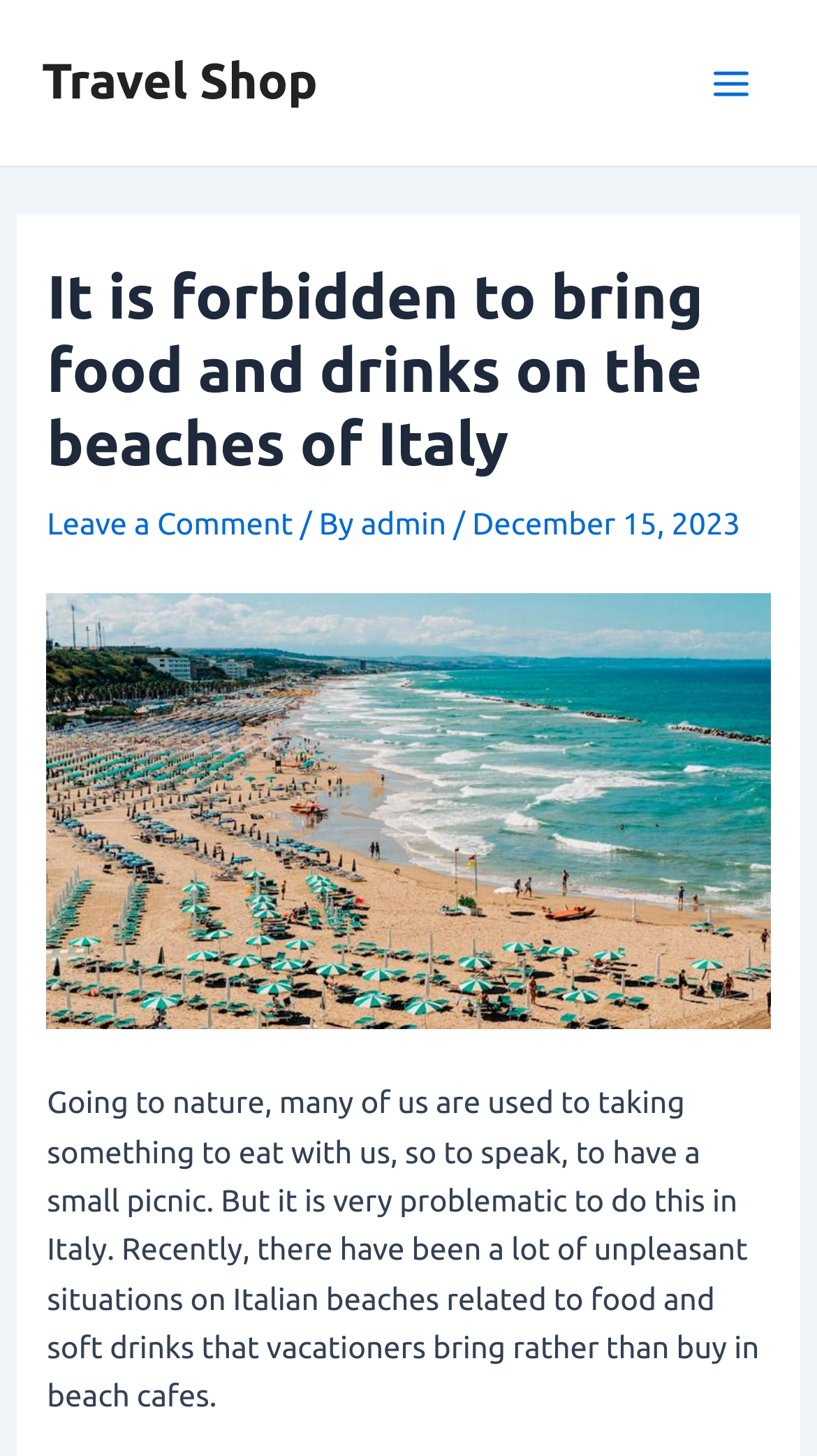Find the bounding box of the element with the following description: "admin". The coordinates must be four float numbers between 0 and 1, formatted as [left, top, right, bottom].

[0.442, 0.347, 0.555, 0.371]